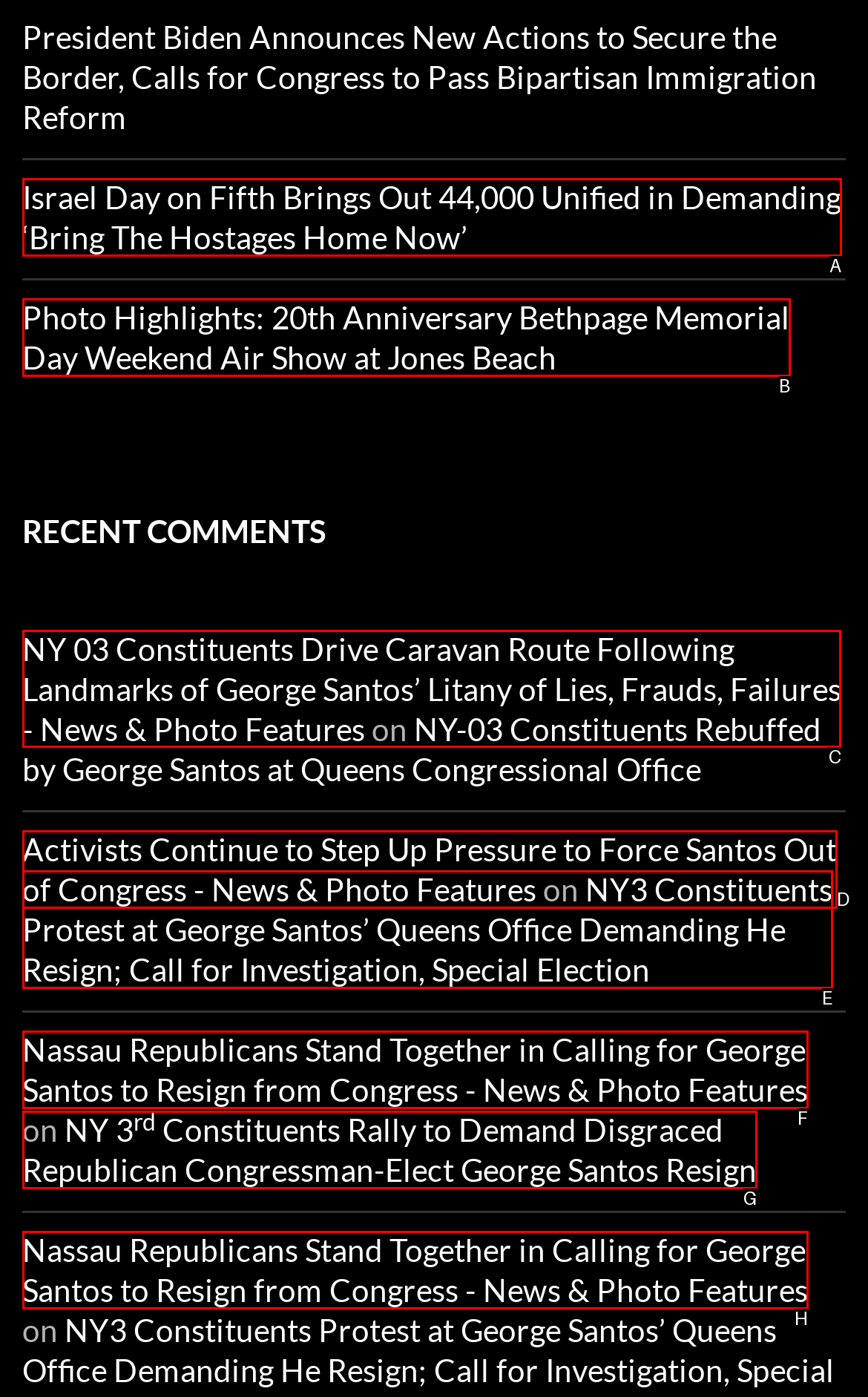Please indicate which option's letter corresponds to the task: Learn about NY 03 Constituents driving a caravan route by examining the highlighted elements in the screenshot.

C